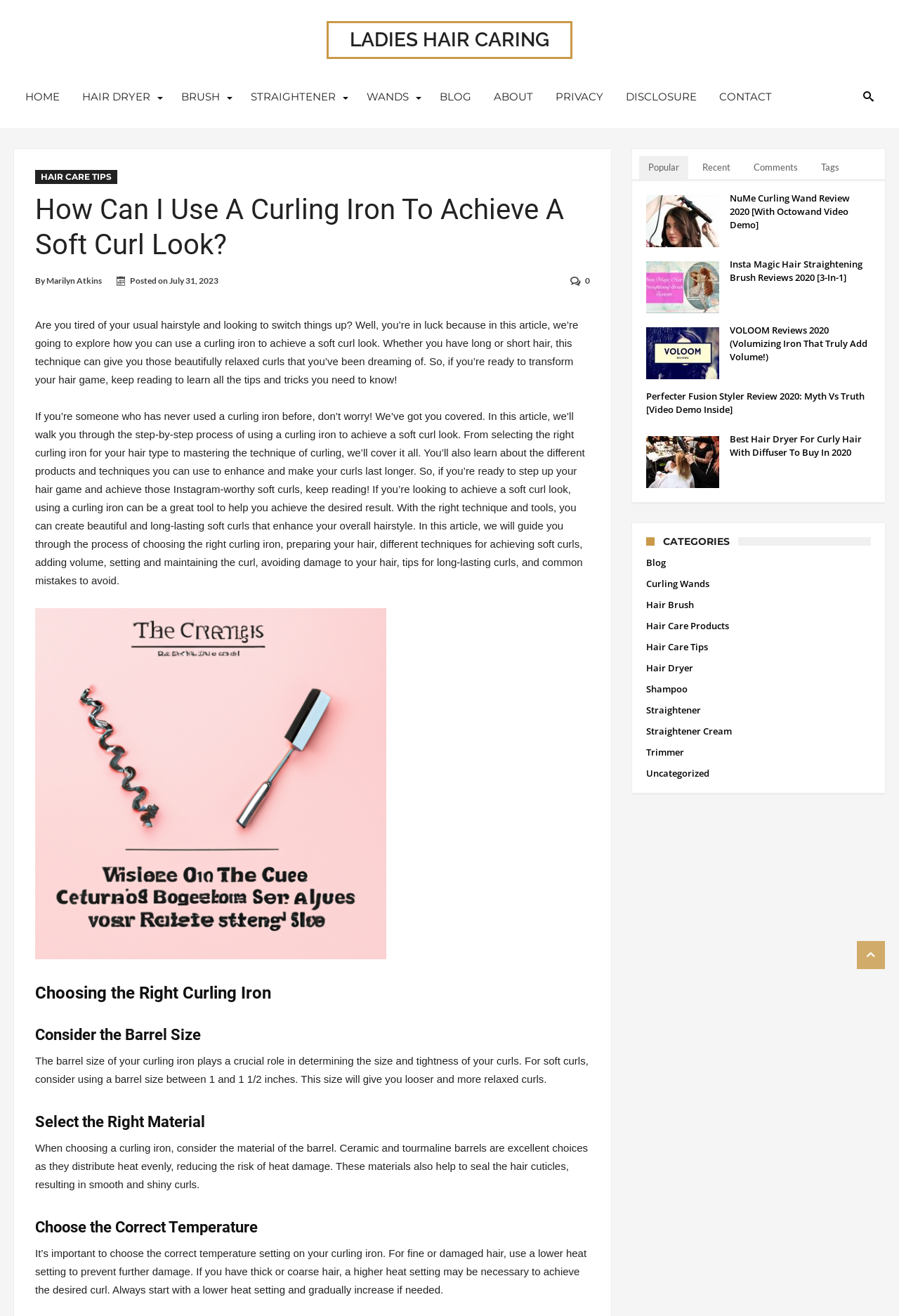Extract the heading text from the webpage.

How Can I Use A Curling Iron To Achieve A Soft Curl Look?